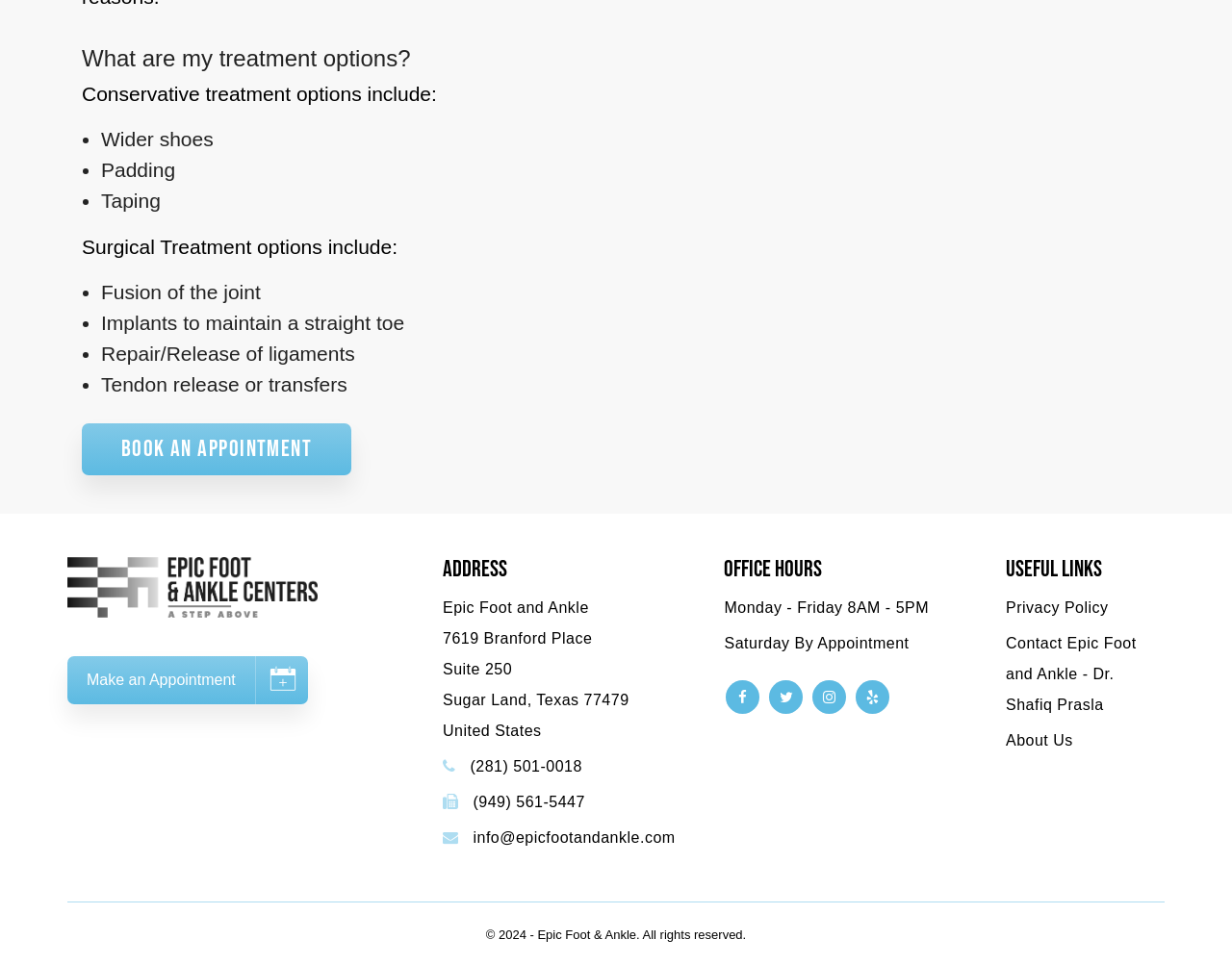Can you specify the bounding box coordinates of the area that needs to be clicked to fulfill the following instruction: "Make an appointment"?

[0.055, 0.68, 0.25, 0.73]